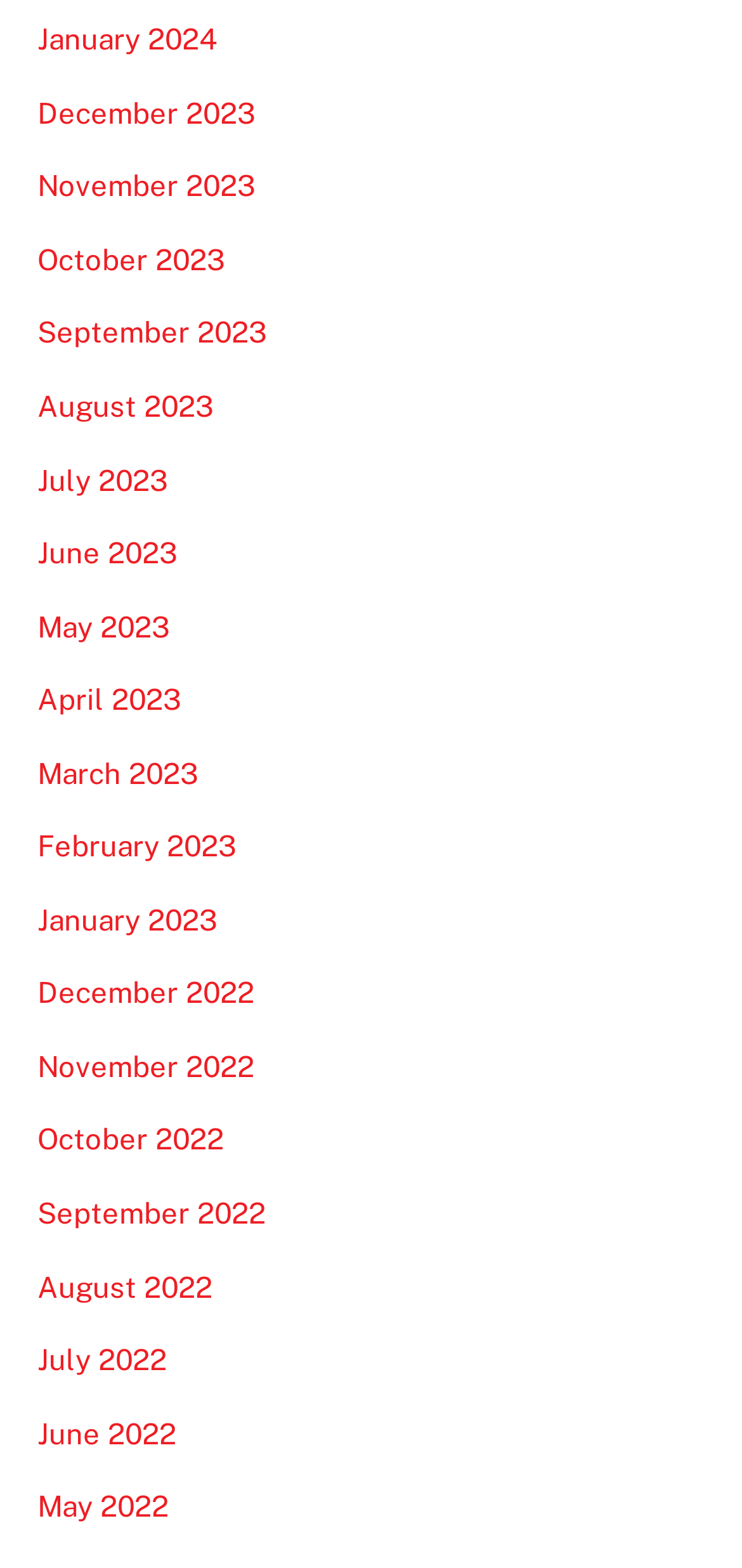Based on the element description, predict the bounding box coordinates (top-left x, top-left y, bottom-right x, bottom-right y) for the UI element in the screenshot: Contact

None